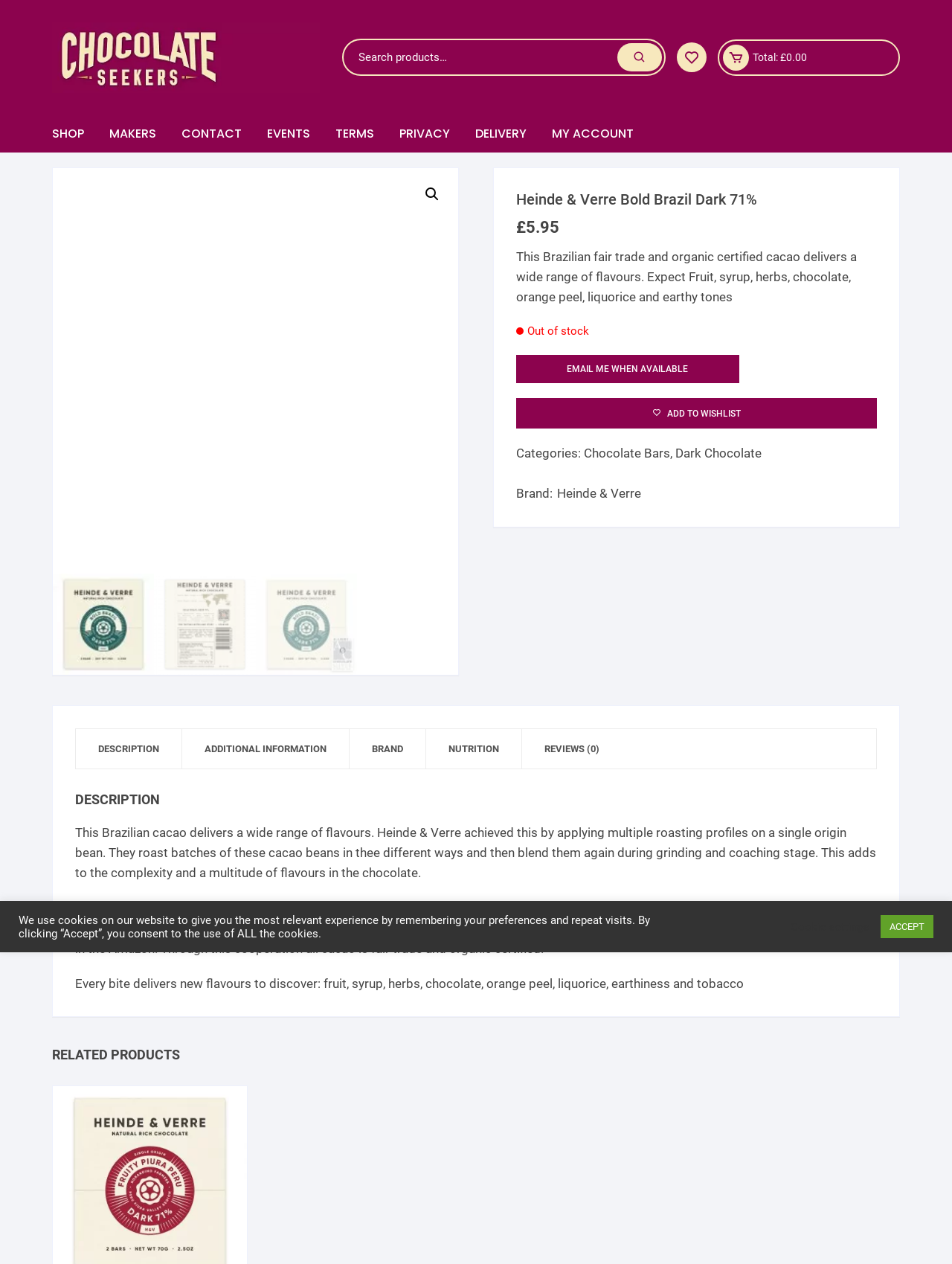What is the category of the product?
Based on the image, answer the question with as much detail as possible.

I found the category of the product by looking at the text under the 'Categories:' label on the webpage, which includes 'Chocolate Bars' and 'Dark Chocolate'.